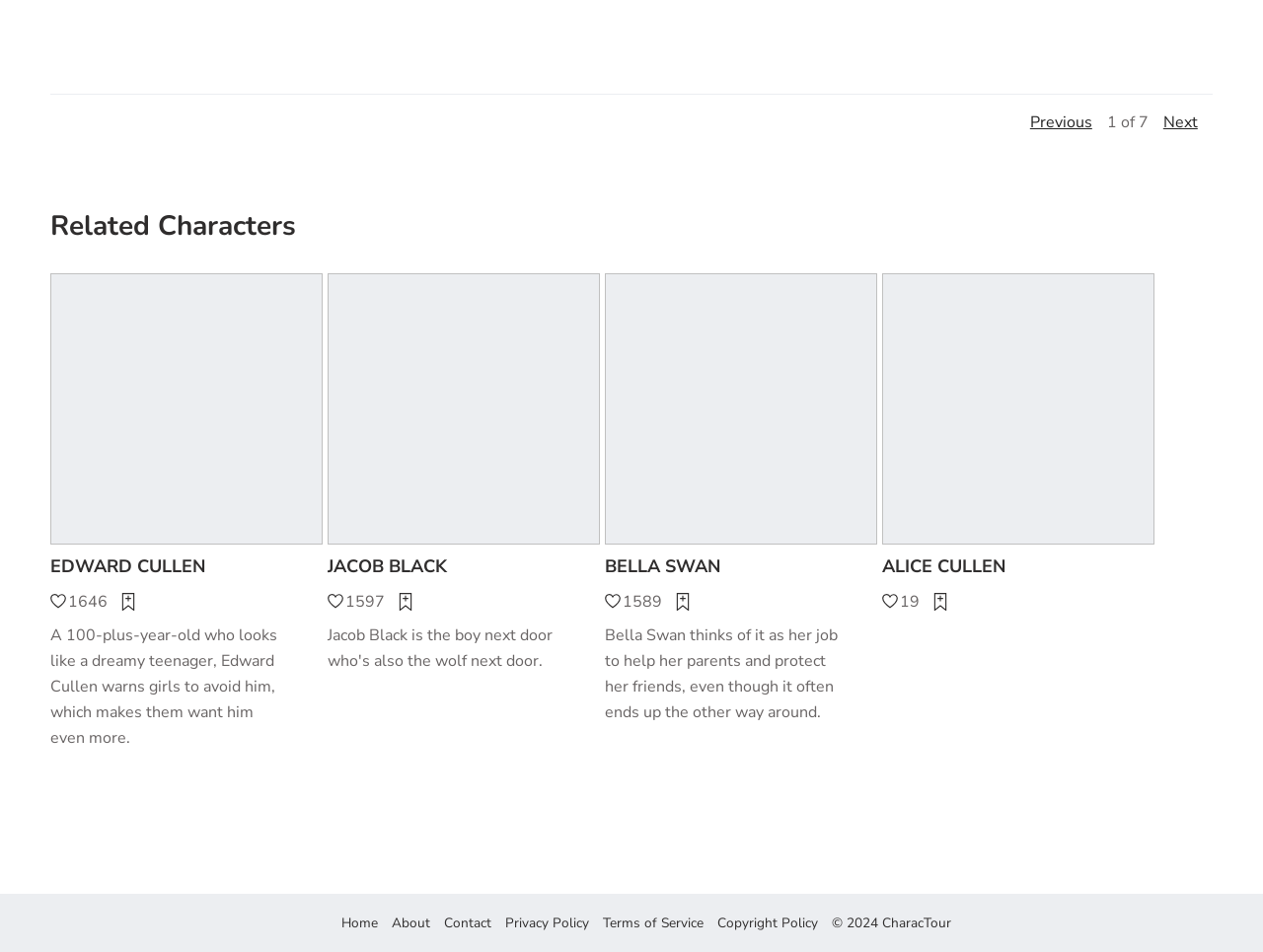Use a single word or phrase to respond to the question:
What is the name of the website?

CharacTour